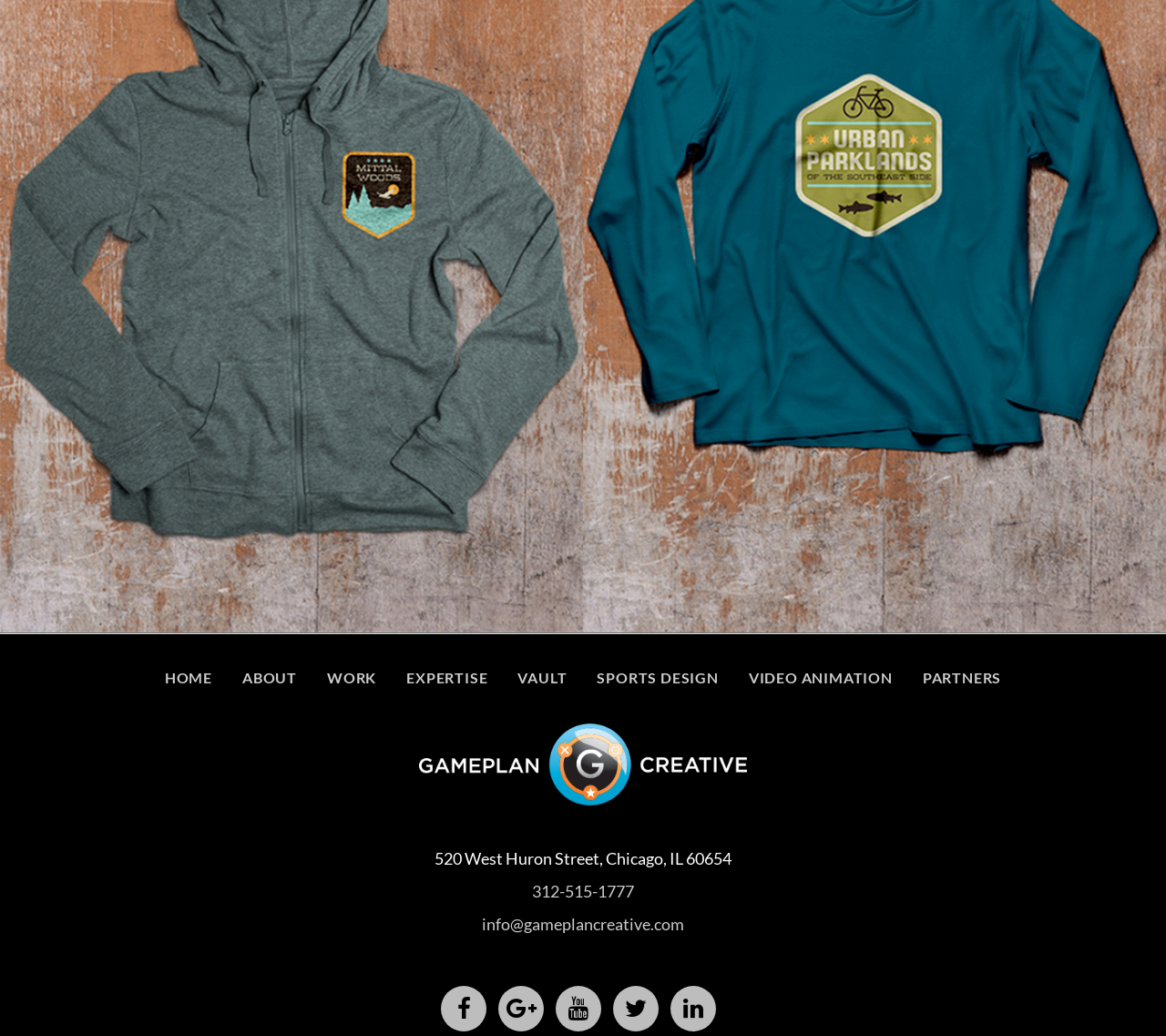With reference to the image, please provide a detailed answer to the following question: How many social media links are available?

I counted the number of link elements with empty OCR text at the bottom of the page, which are likely social media links. There are 5 such links located at [0.392, 0.964, 0.404, 0.985], [0.434, 0.964, 0.46, 0.985], [0.487, 0.964, 0.505, 0.985], [0.536, 0.964, 0.555, 0.985], and [0.586, 0.964, 0.603, 0.985].